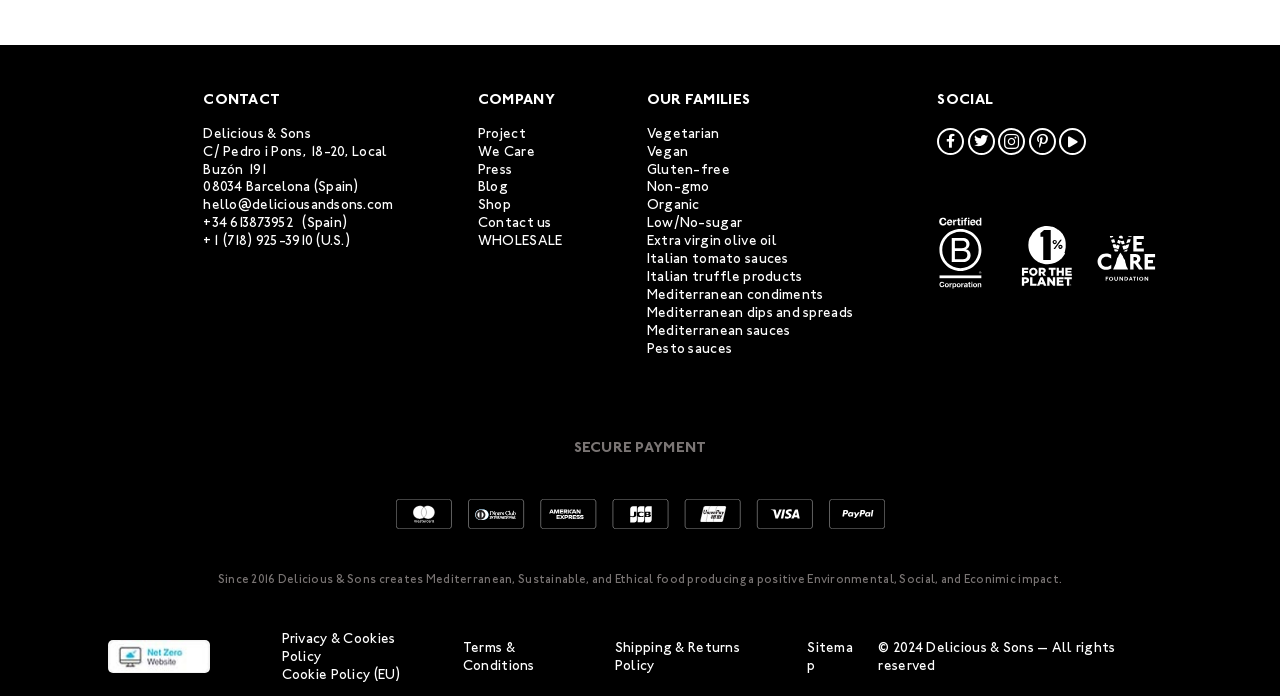Provide the bounding box coordinates of the HTML element described by the text: "We Care".

[0.373, 0.205, 0.418, 0.229]